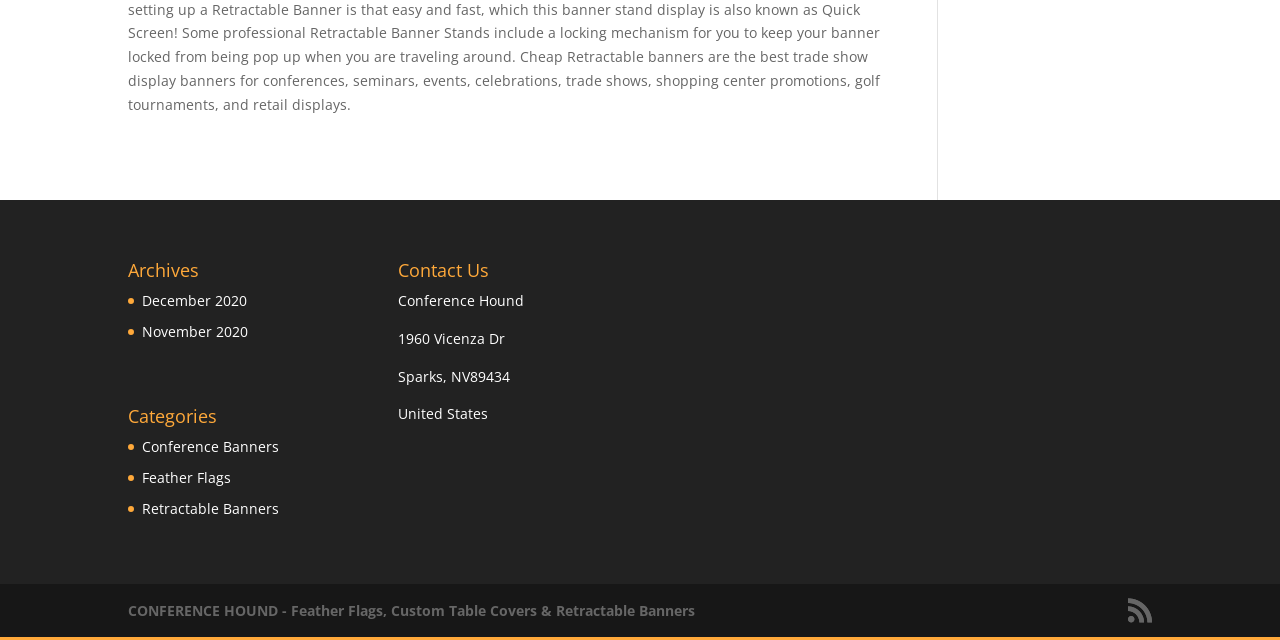Can you find the bounding box coordinates for the UI element given this description: "November 2020"? Provide the coordinates as four float numbers between 0 and 1: [left, top, right, bottom].

[0.111, 0.503, 0.194, 0.533]